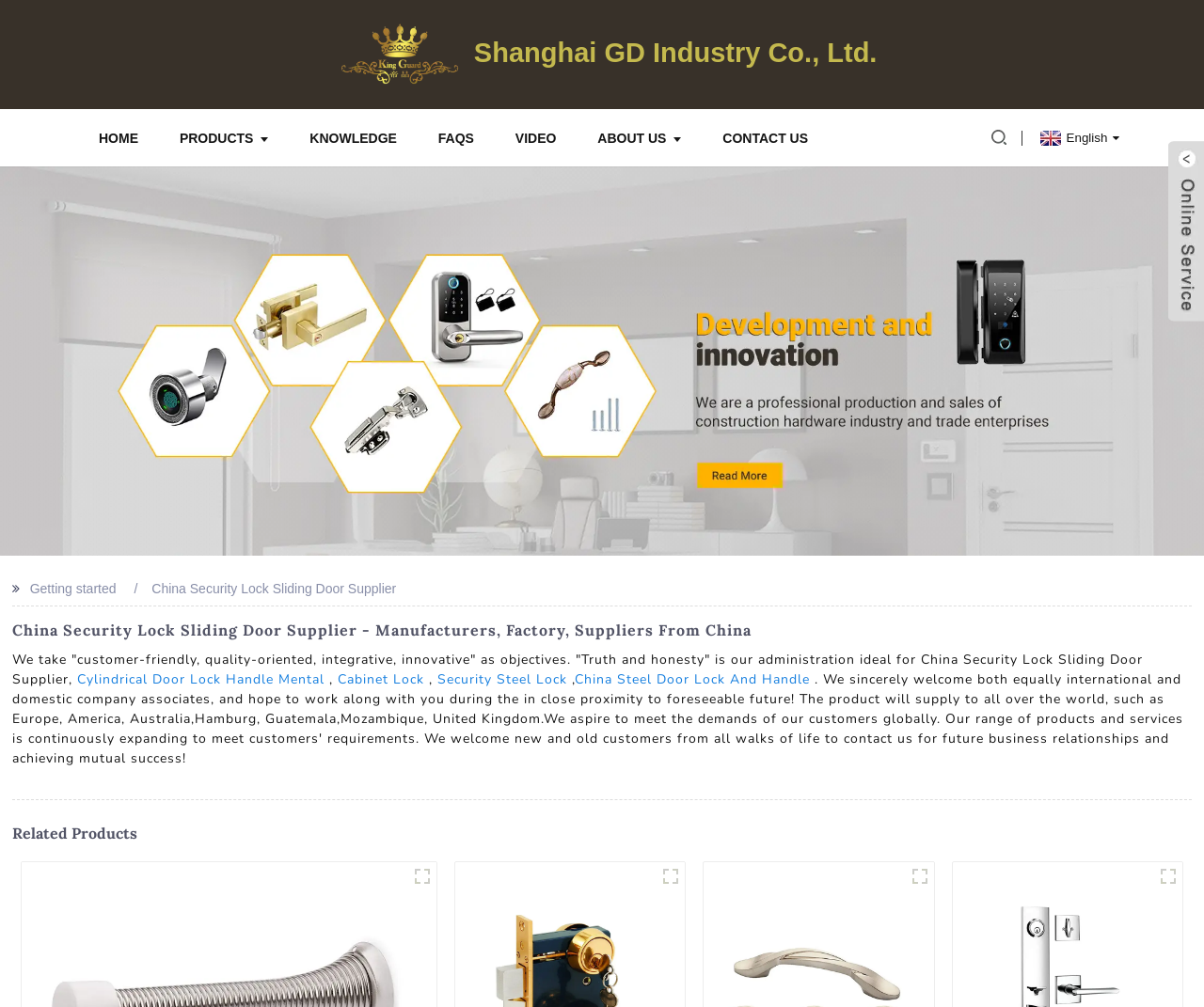Could you determine the bounding box coordinates of the clickable element to complete the instruction: "View the ABOUT US page"? Provide the coordinates as four float numbers between 0 and 1, i.e., [left, top, right, bottom].

[0.496, 0.13, 0.553, 0.145]